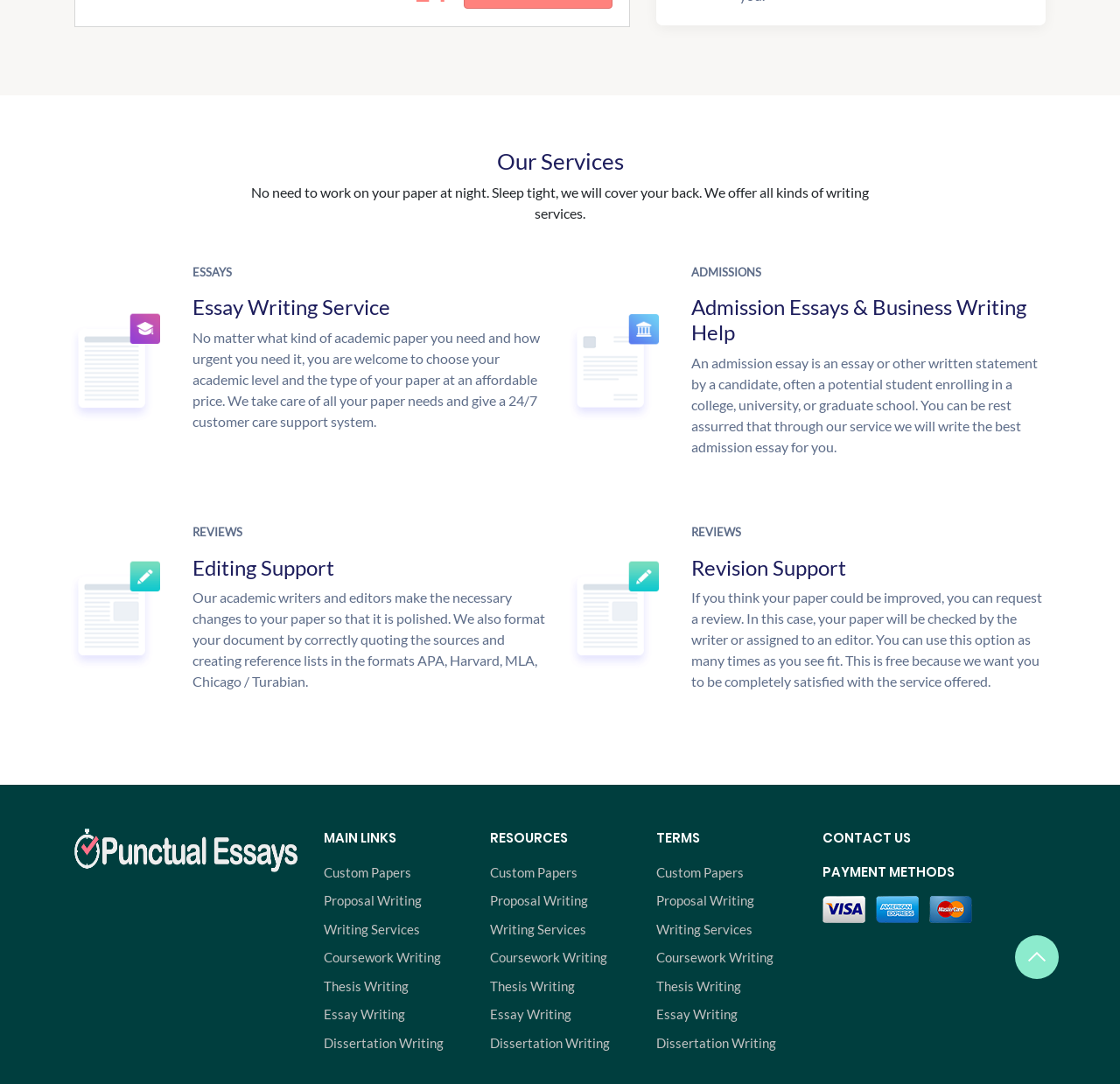Please respond to the question using a single word or phrase:
What is the purpose of the 'Editing Support' service?

To polish papers